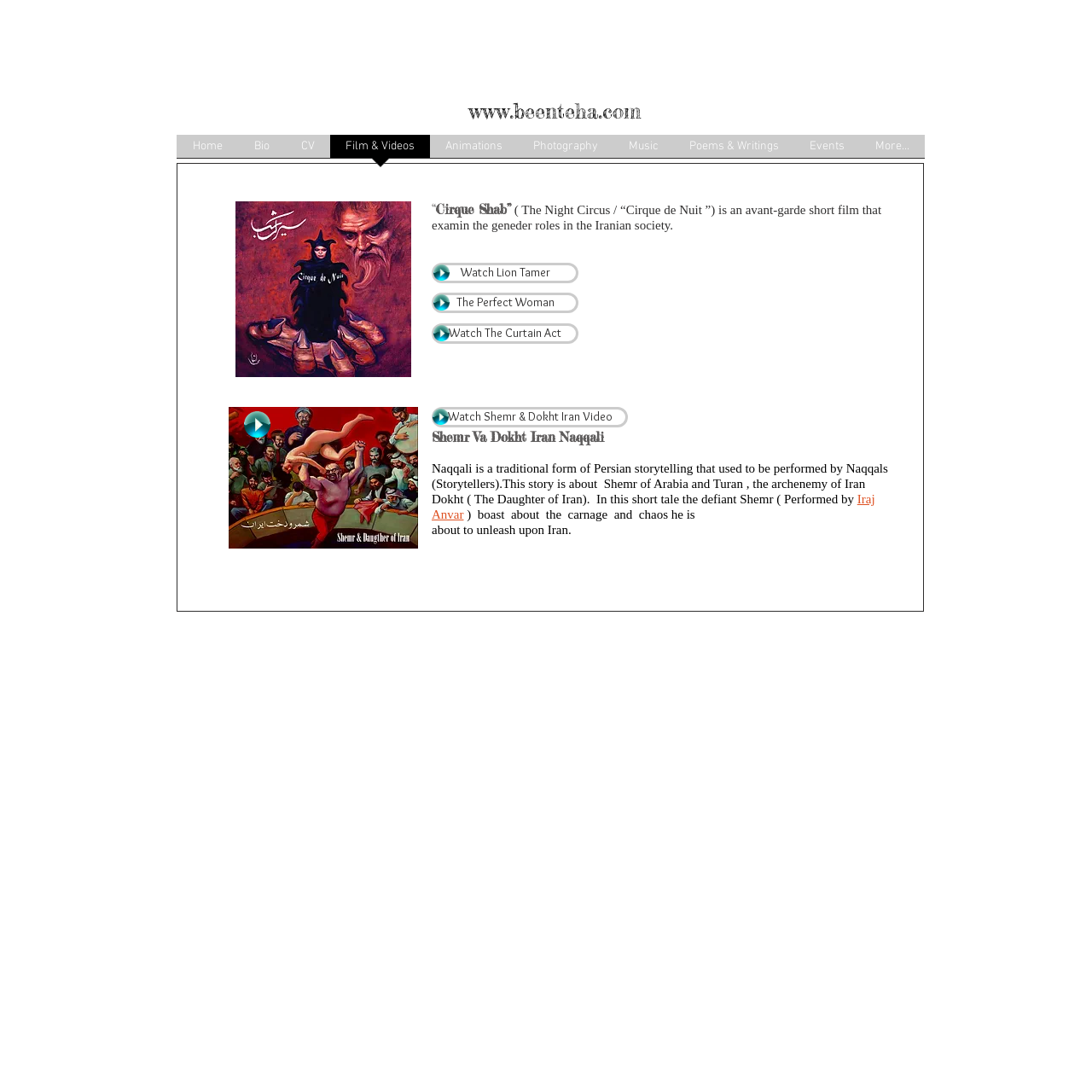Using the details from the image, please elaborate on the following question: What is the title of the short film described?

The title of the short film is obtained from the StaticText element with the text 'Cirque Shab”' which is a child element of the main element with the ID 'Majeed Beenteha's Short Films'.